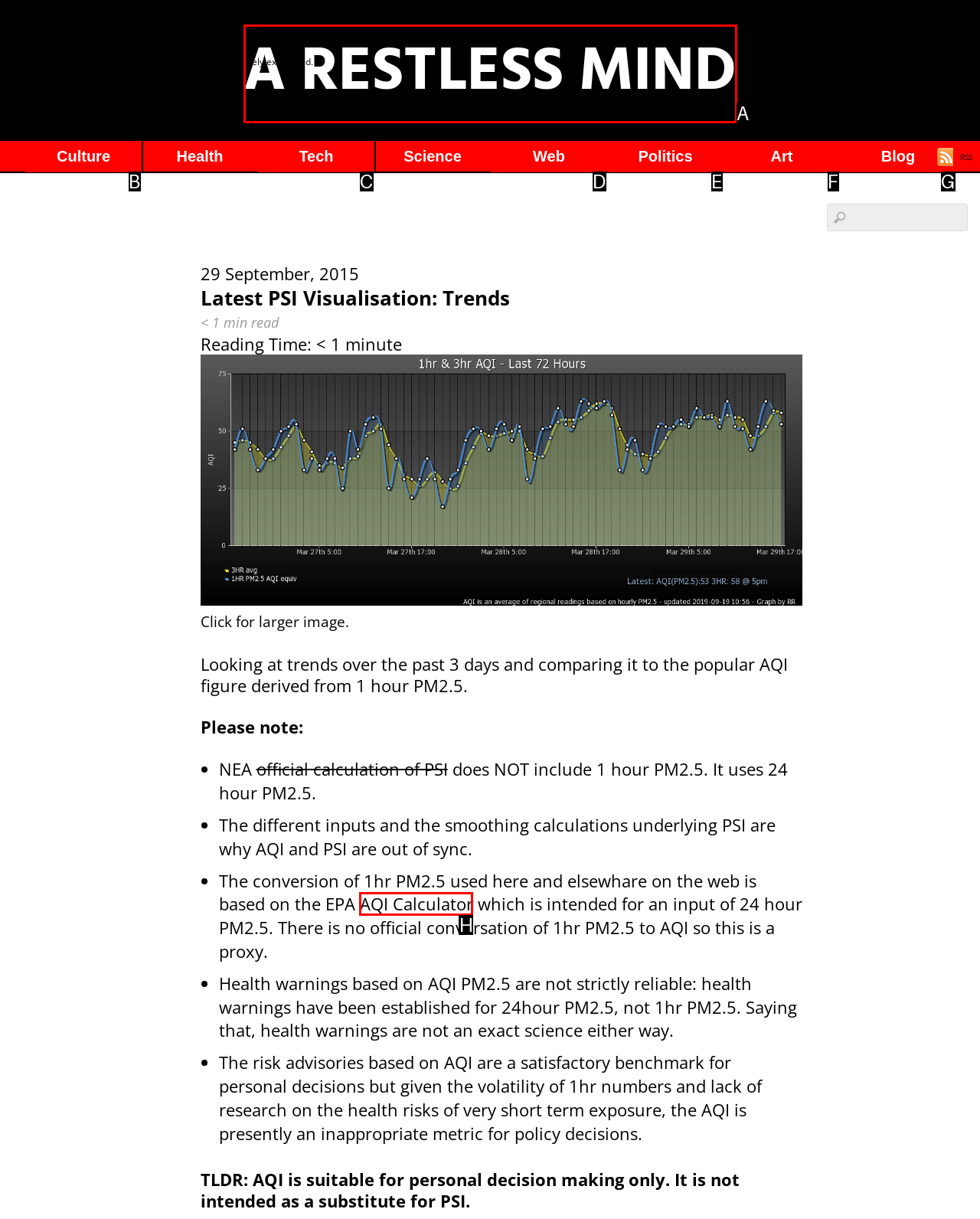Match the HTML element to the description: Dr. Bharti Khurana.. Answer with the letter of the correct option from the provided choices.

None